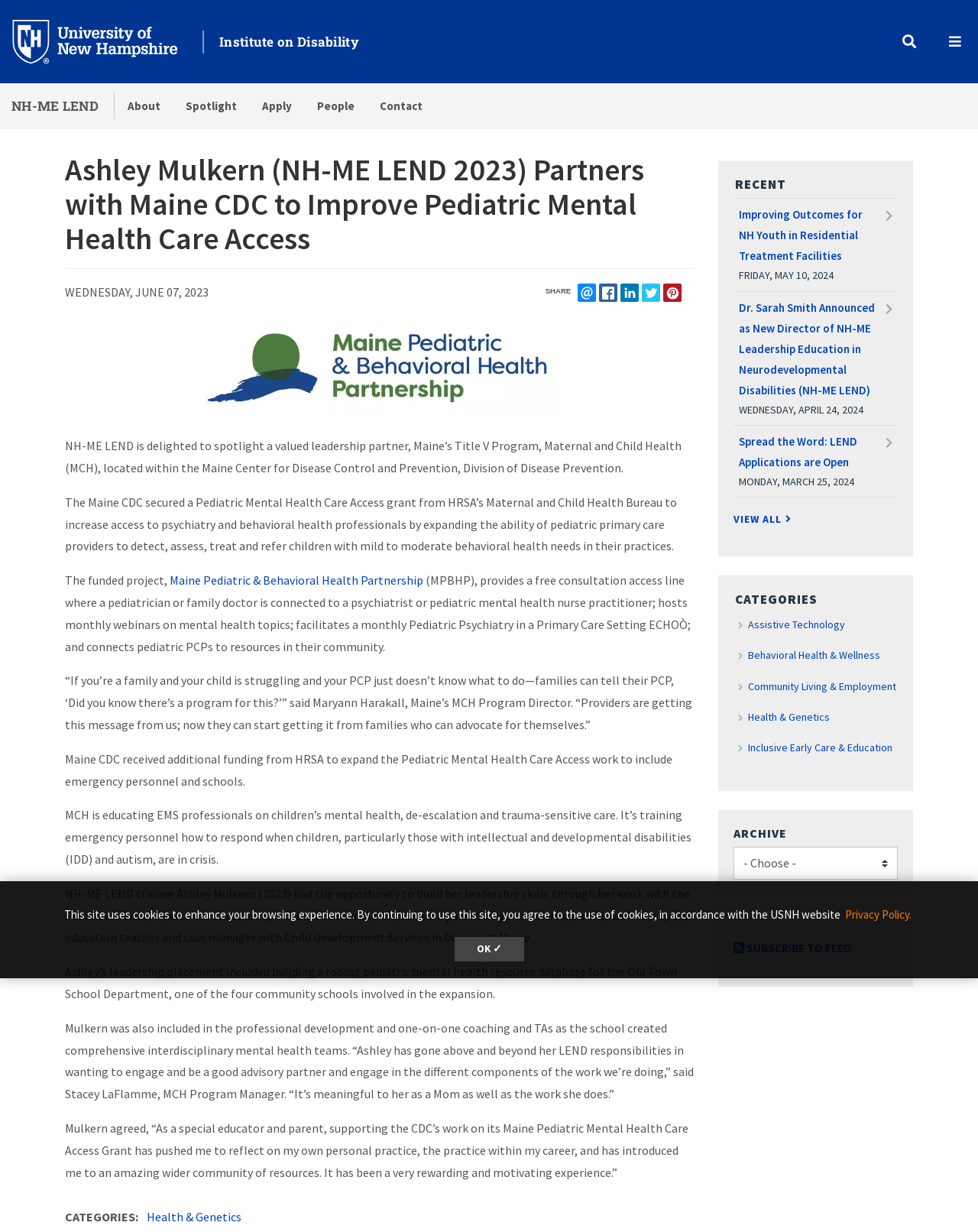Respond with a single word or short phrase to the following question: 
What is the topic of the article?

Pediatric Mental Health Care Access